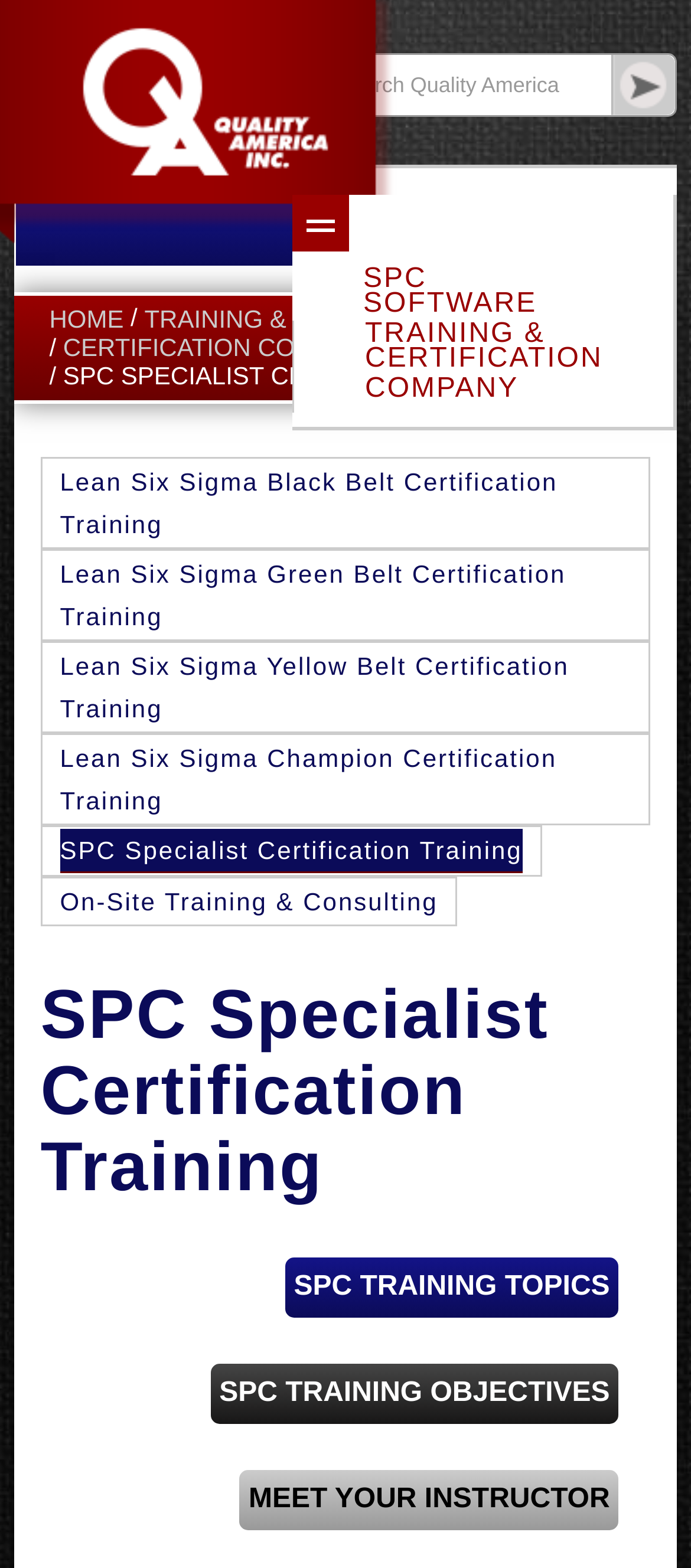How many links are there in the 'TRAINING & CERTIFICATION' section?
Look at the image and respond with a single word or a short phrase.

4